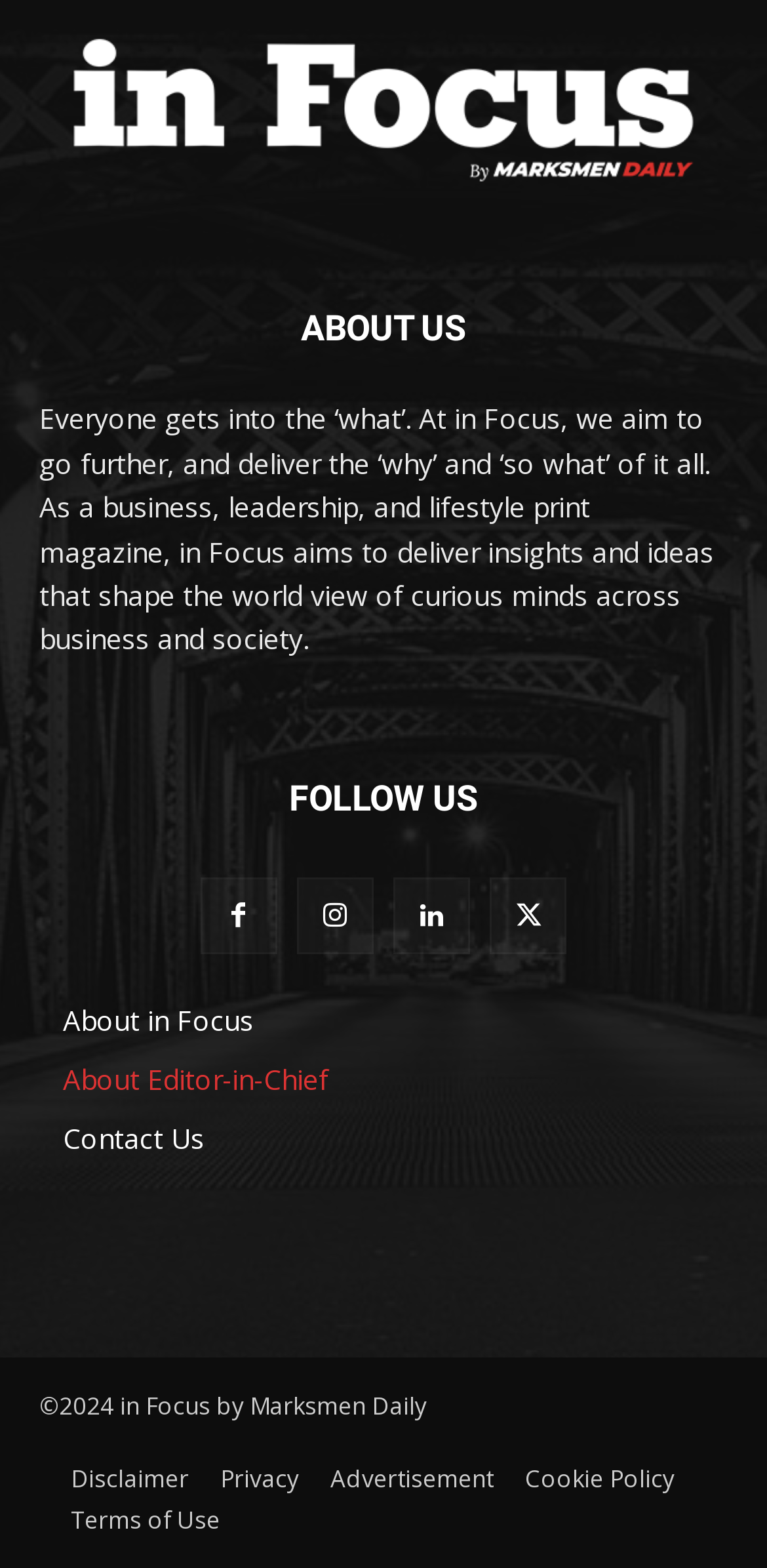Provide the bounding box coordinates in the format (top-left x, top-left y, bottom-right x, bottom-right y). All values are floating point numbers between 0 and 1. Determine the bounding box coordinate of the UI element described as: About in Focus

[0.082, 0.632, 0.949, 0.67]